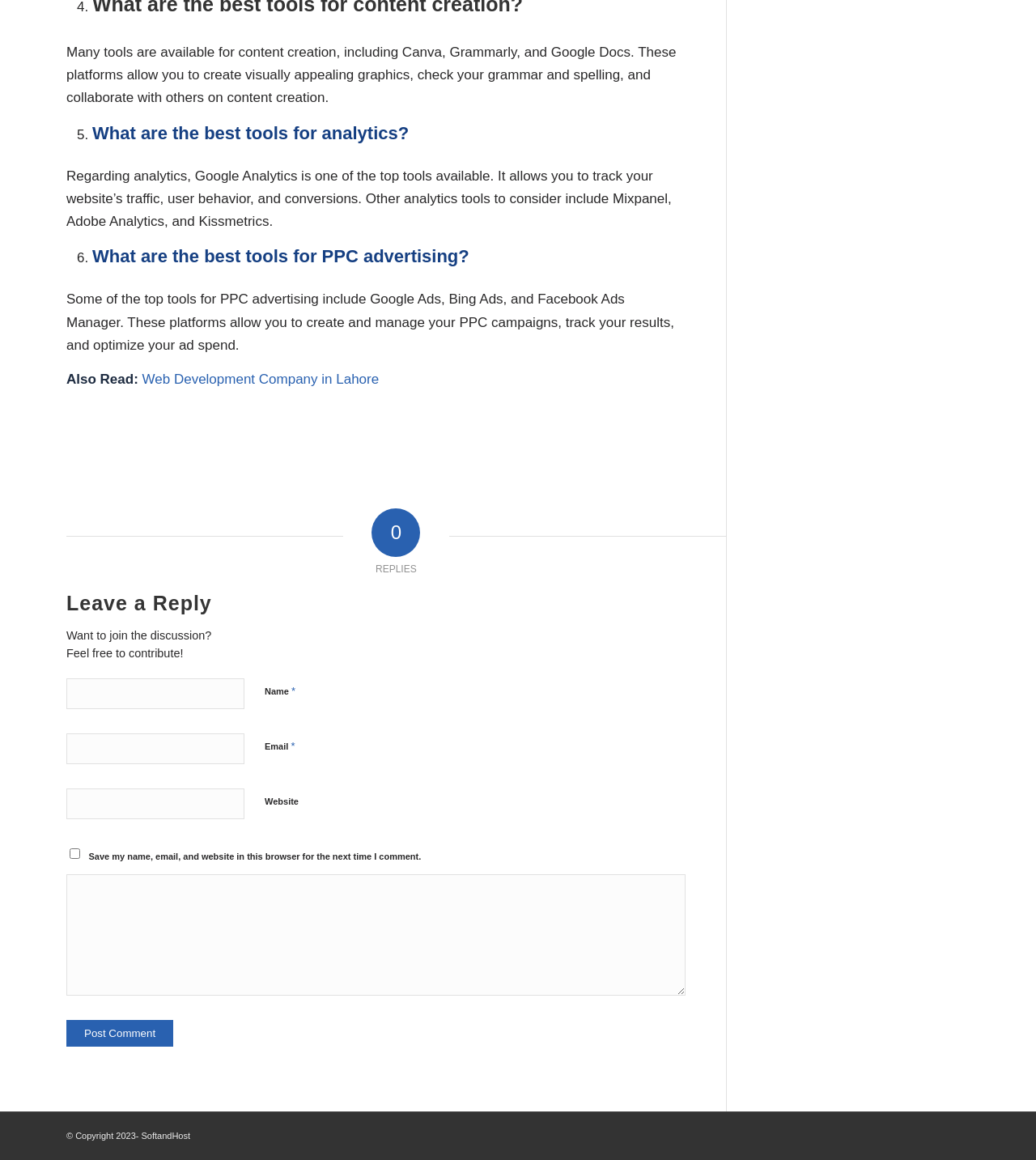What is the topic of the first heading?
Use the image to answer the question with a single word or phrase.

Content creation